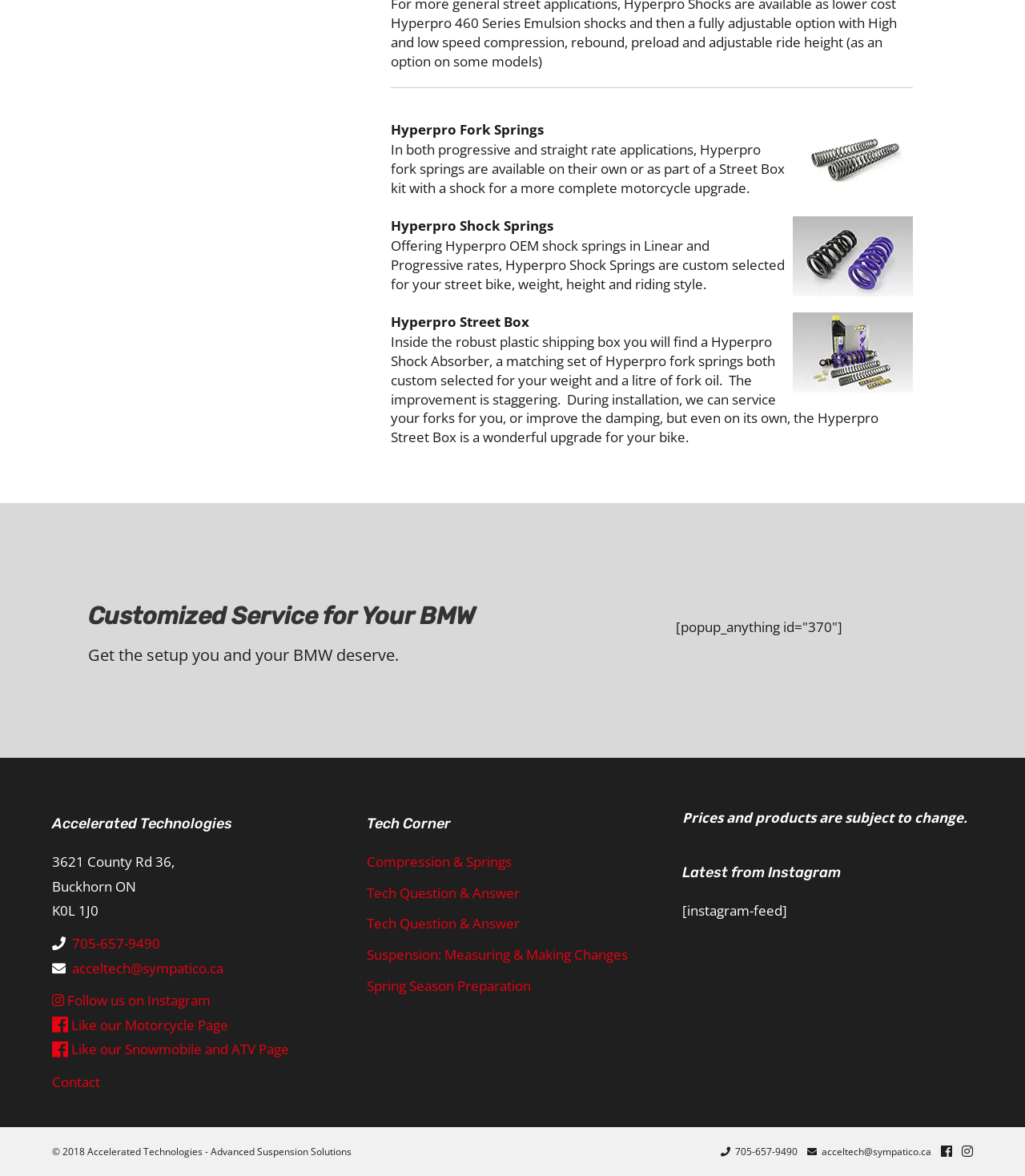What is the copyright notice at the bottom of the page?
Please provide a comprehensive answer based on the details in the screenshot.

I found a StaticText element at the bottom of the page with the text '© 2018 Accelerated Technologies - Advanced Suspension Solutions', which is a typical copyright notice format. The text indicates that the website is owned by Accelerated Technologies and the copyright year is 2018.